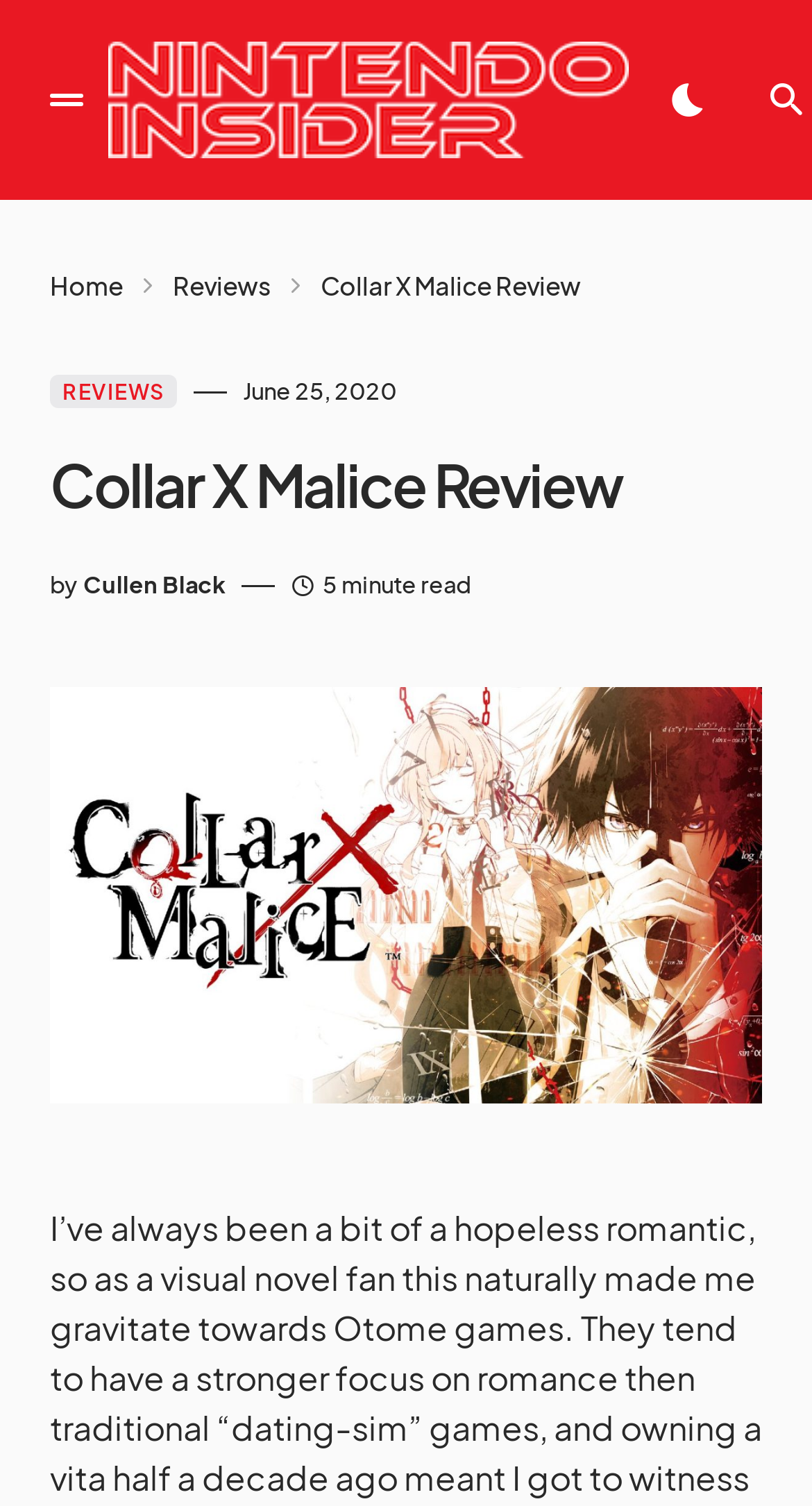Identify the bounding box for the given UI element using the description provided. Coordinates should be in the format (top-left x, top-left y, bottom-right x, bottom-right y) and must be between 0 and 1. Here is the description: April 9, 2008

None